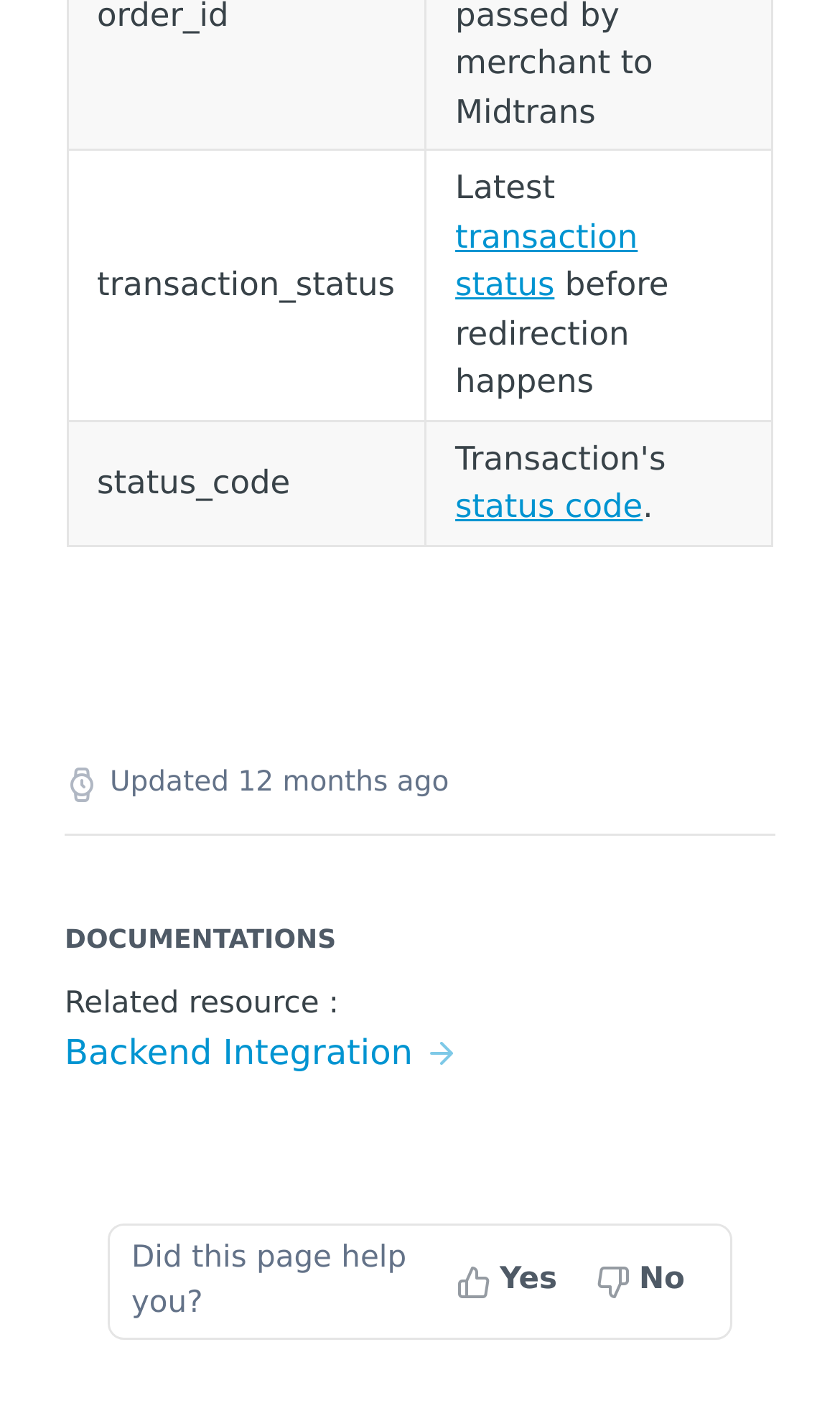Please identify the bounding box coordinates of the area that needs to be clicked to follow this instruction: "View Code 2xx".

[0.184, 0.933, 0.85, 0.969]